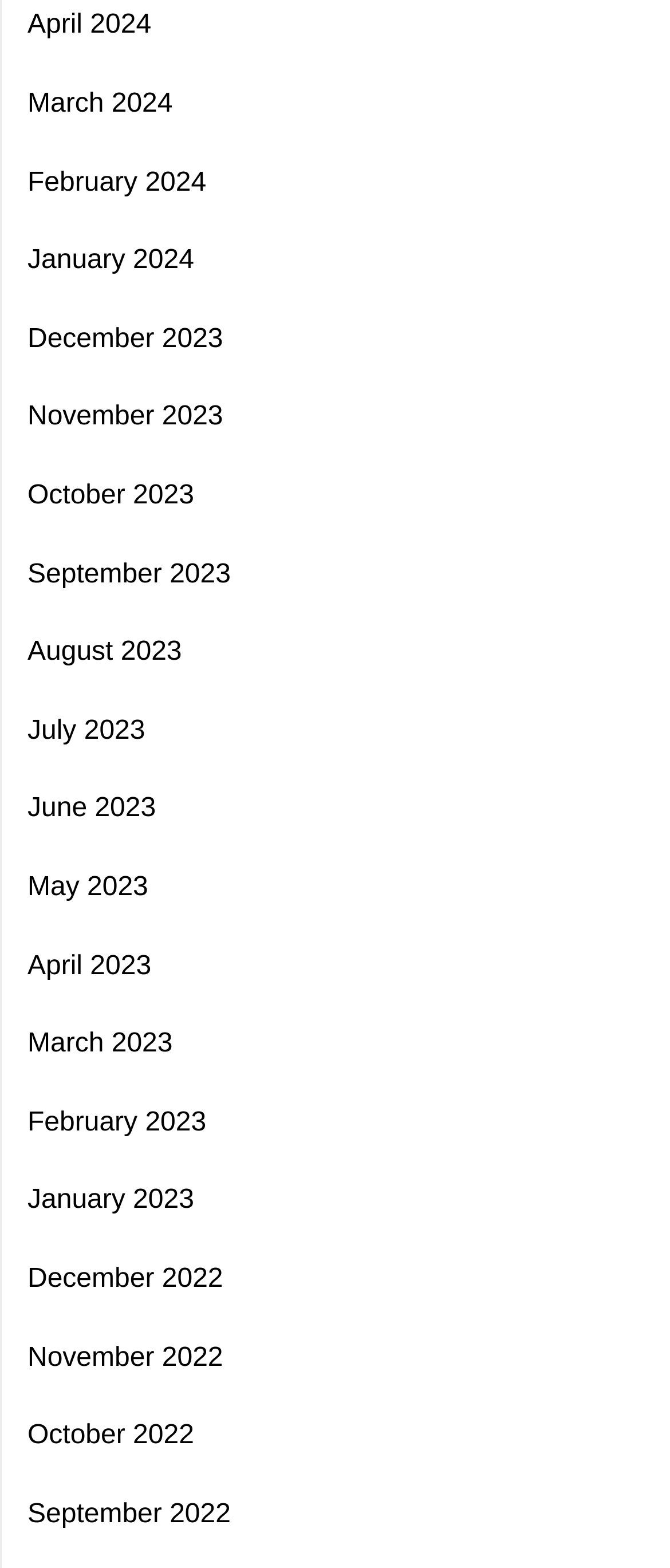Provide a single word or phrase to answer the given question: 
What is the most recent month listed?

April 2024